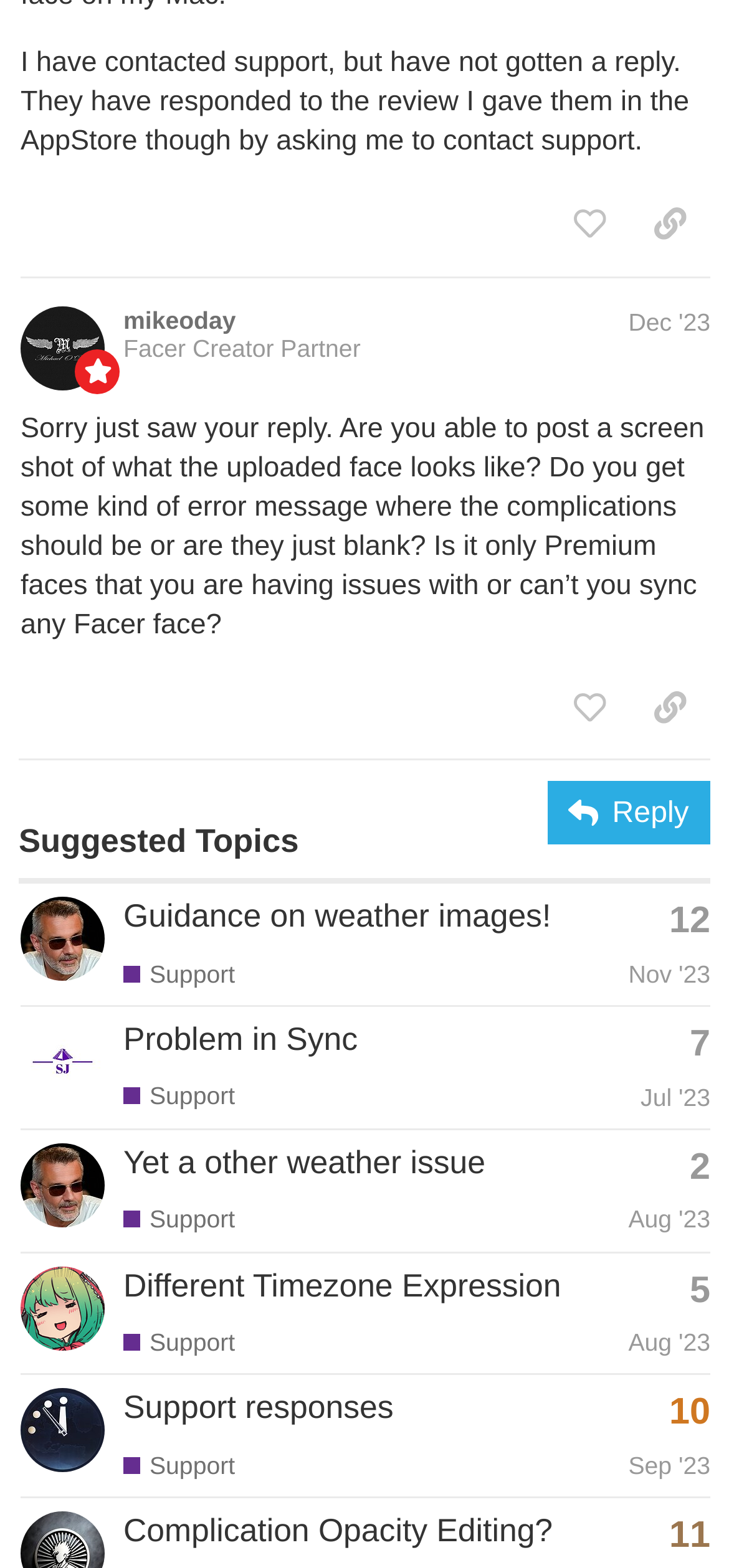Please identify the bounding box coordinates of the clickable region that I should interact with to perform the following instruction: "View the topic 'Guidance on weather images!'". The coordinates should be expressed as four float numbers between 0 and 1, i.e., [left, top, right, bottom].

[0.027, 0.562, 0.974, 0.642]